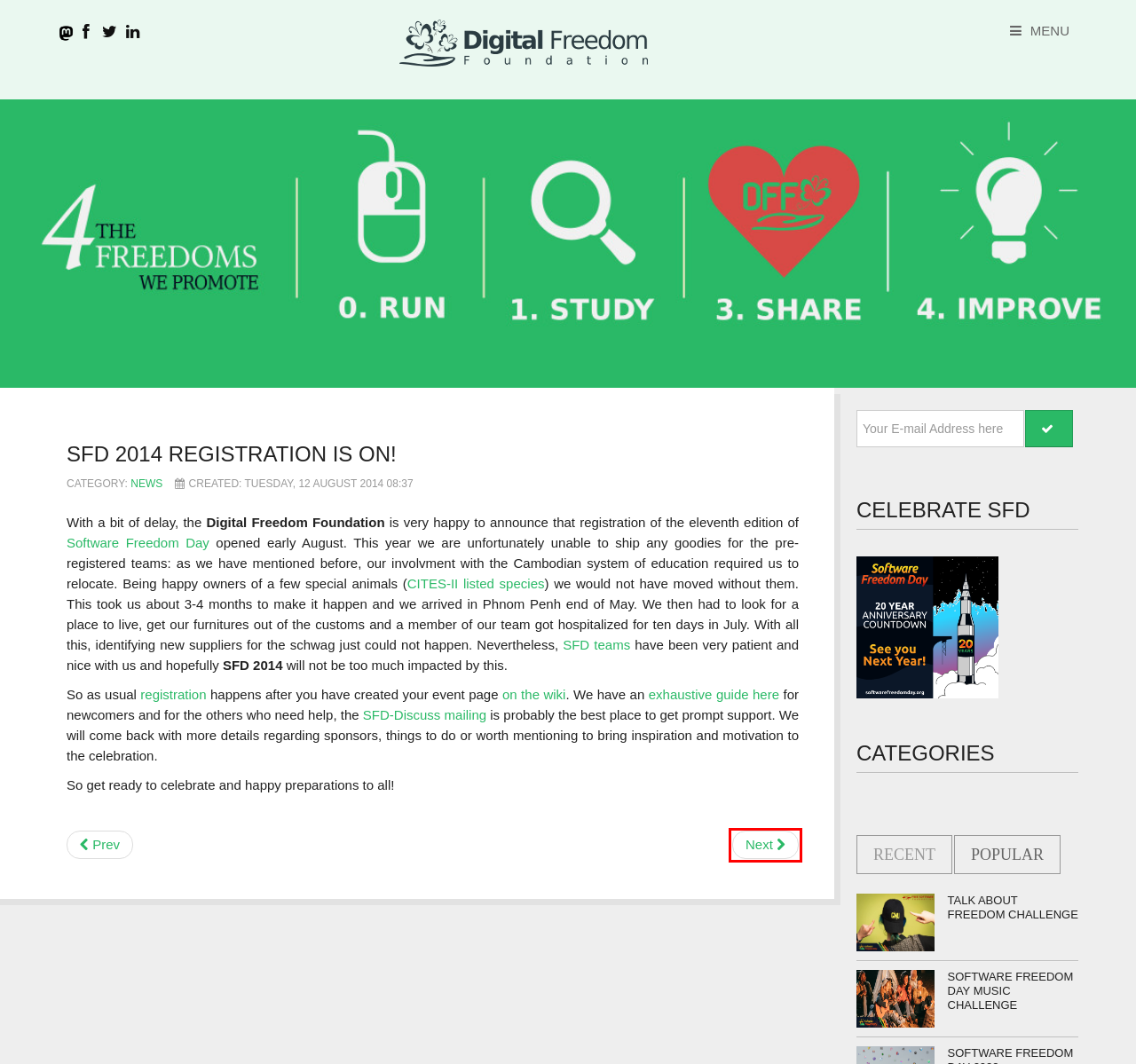You are presented with a screenshot of a webpage with a red bounding box. Select the webpage description that most closely matches the new webpage after clicking the element inside the red bounding box. The options are:
A. StartGuide - Software Freedom Day Wiki
B. FrontPage - Software Freedom Day Wiki
C. Software Freedom Day Music Challenge
D. SFD 2014 Map: Find an event in your area!
E. FSFE - Free Software Foundation Europe
F. Software Freedom Day - Celebrate Software Freedom Day
G. Upcoming Greenboard deployments
H. Software Freedom Day - Register your Team!

G